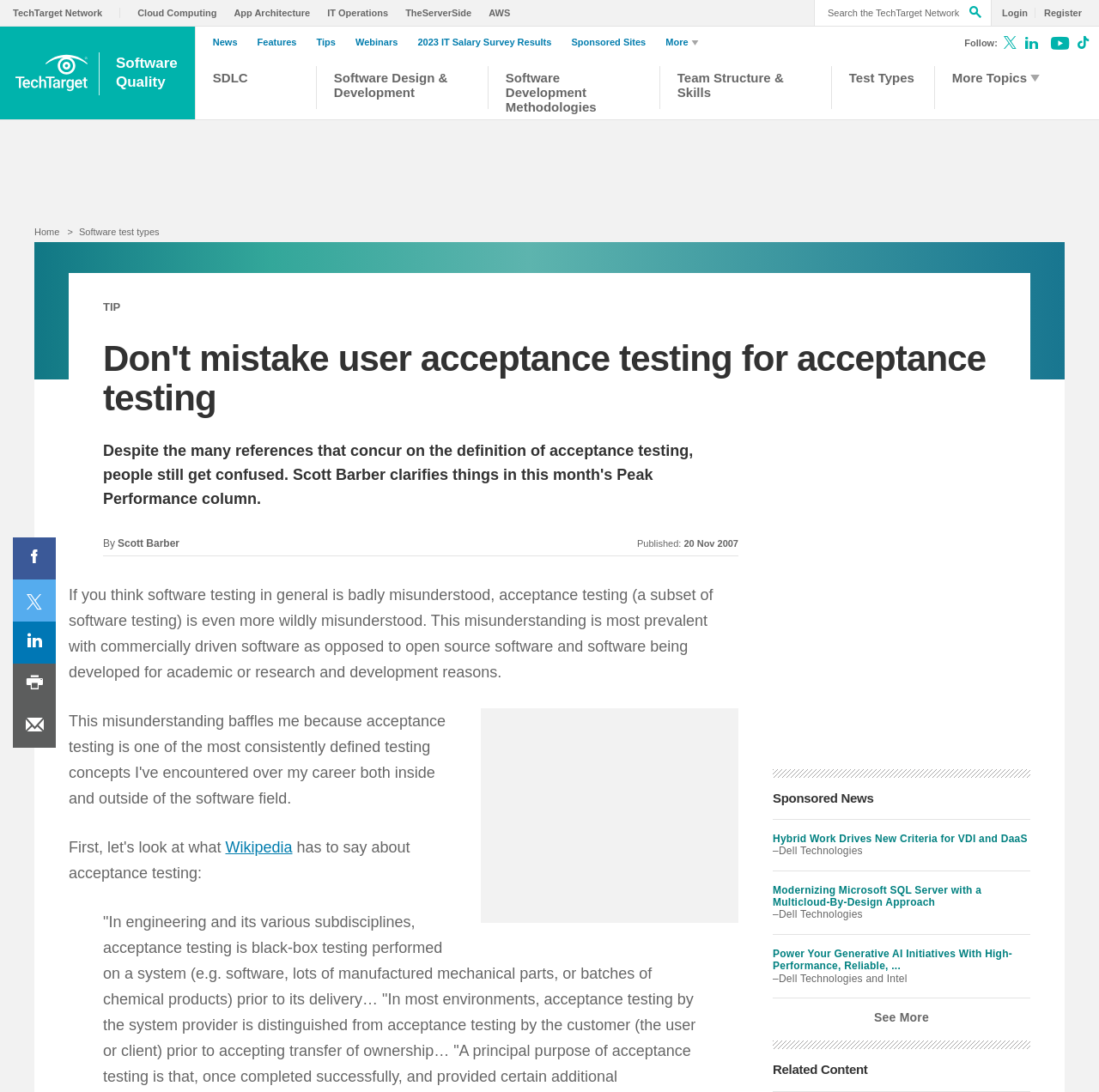What is the topic of the article?
Using the information from the image, provide a comprehensive answer to the question.

The topic of the article can be determined by reading the headings and the content of the webpage. The main heading 'Don't mistake user acceptance testing for acceptance testing' and the subheading 'Despite the many references that concur on the definition of acceptance testing, people still get confused. Scott Barber clarifies things in this month's Peak Performance column.' suggest that the article is about acceptance testing.